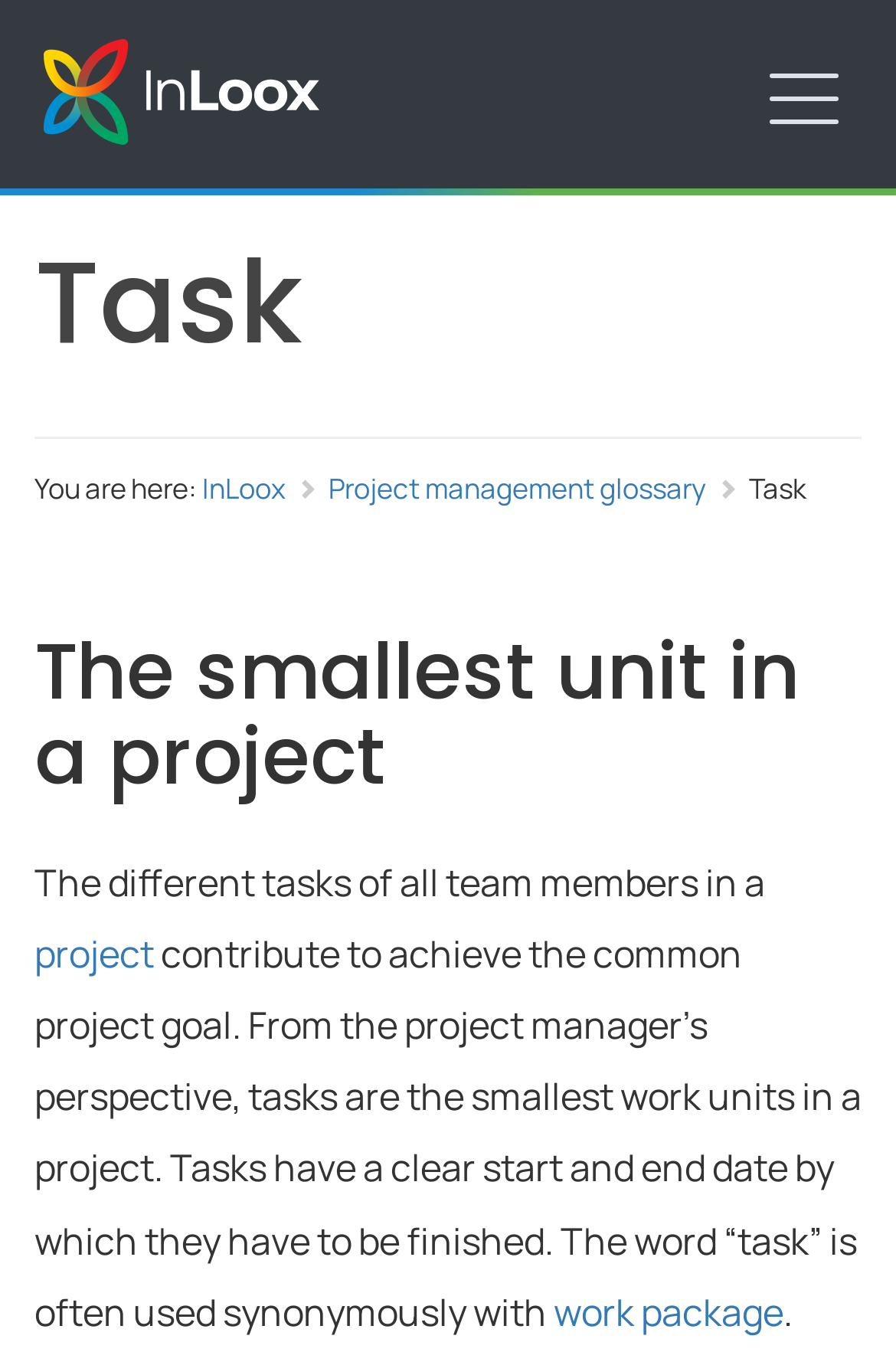What is the navigation menu item above the 'Task' heading?
Using the image as a reference, give a one-word or short phrase answer.

Navigation